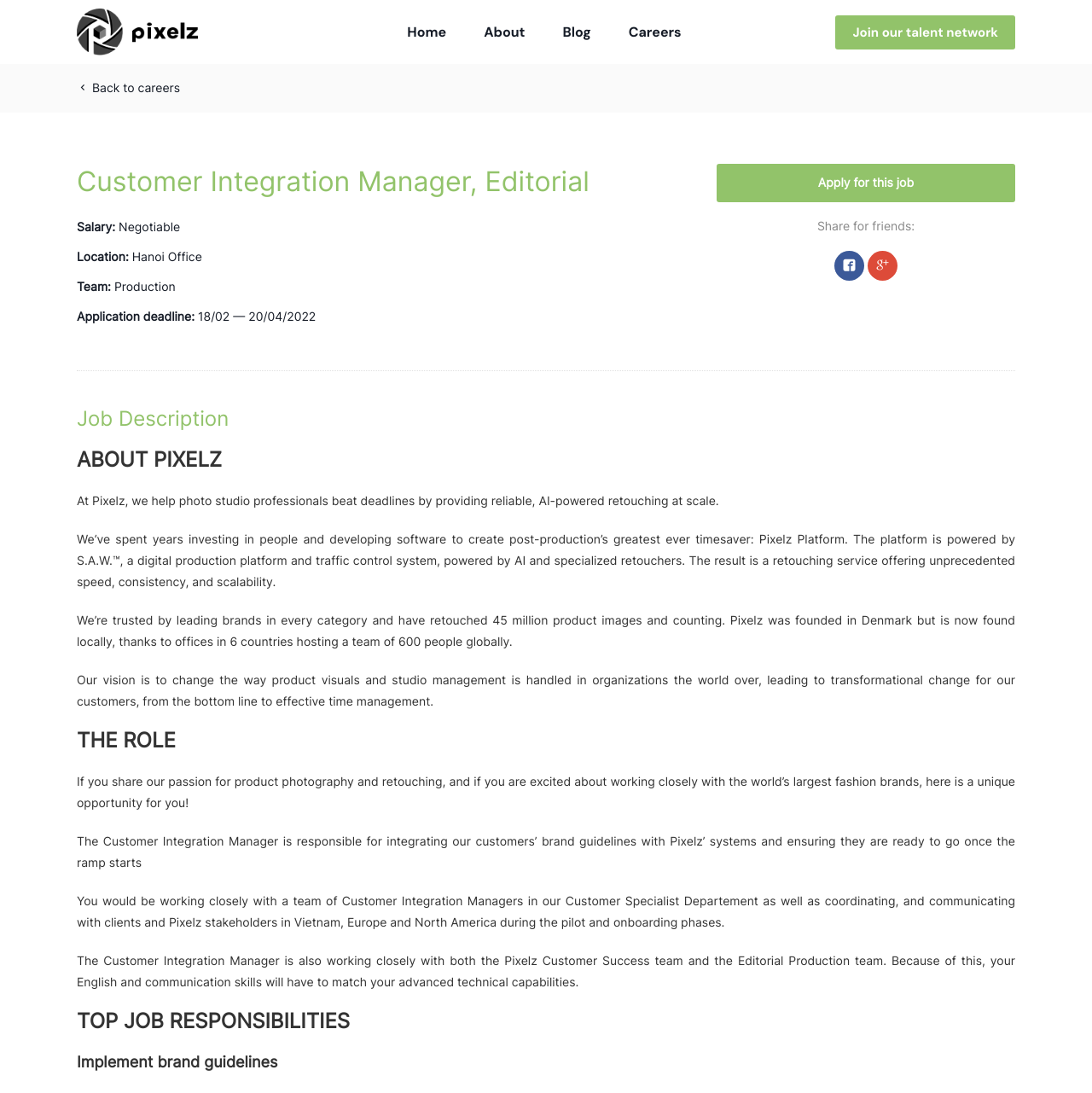Describe the webpage in detail, including text, images, and layout.

This webpage appears to be a job posting for a Customer Integration Manager position at Pixelz, a company that provides AI-powered retouching services to photo studios. 

At the top of the page, there is a navigation menu with links to "Home", "About", "Blog", "Careers", and "Join our talent network". Below the navigation menu, there is a heading that displays the job title and a link to go back to the careers page.

The job posting is divided into sections, starting with a brief overview of the company, Pixelz, which includes a description of their mission and services. This section is followed by a job description, which outlines the responsibilities and requirements of the Customer Integration Manager role.

The job description section is further divided into subsections, including "THE ROLE", "TOP JOB RESPONSIBILITIES", and details about the job's salary, location, and application deadline. There are also links to apply for the job and share the job posting on social media platforms like Facebook and Google.

Throughout the page, there are no images, but there are several links and buttons that allow users to navigate and interact with the content. The layout is organized and easy to follow, with clear headings and concise text that summarizes the job posting and company information.